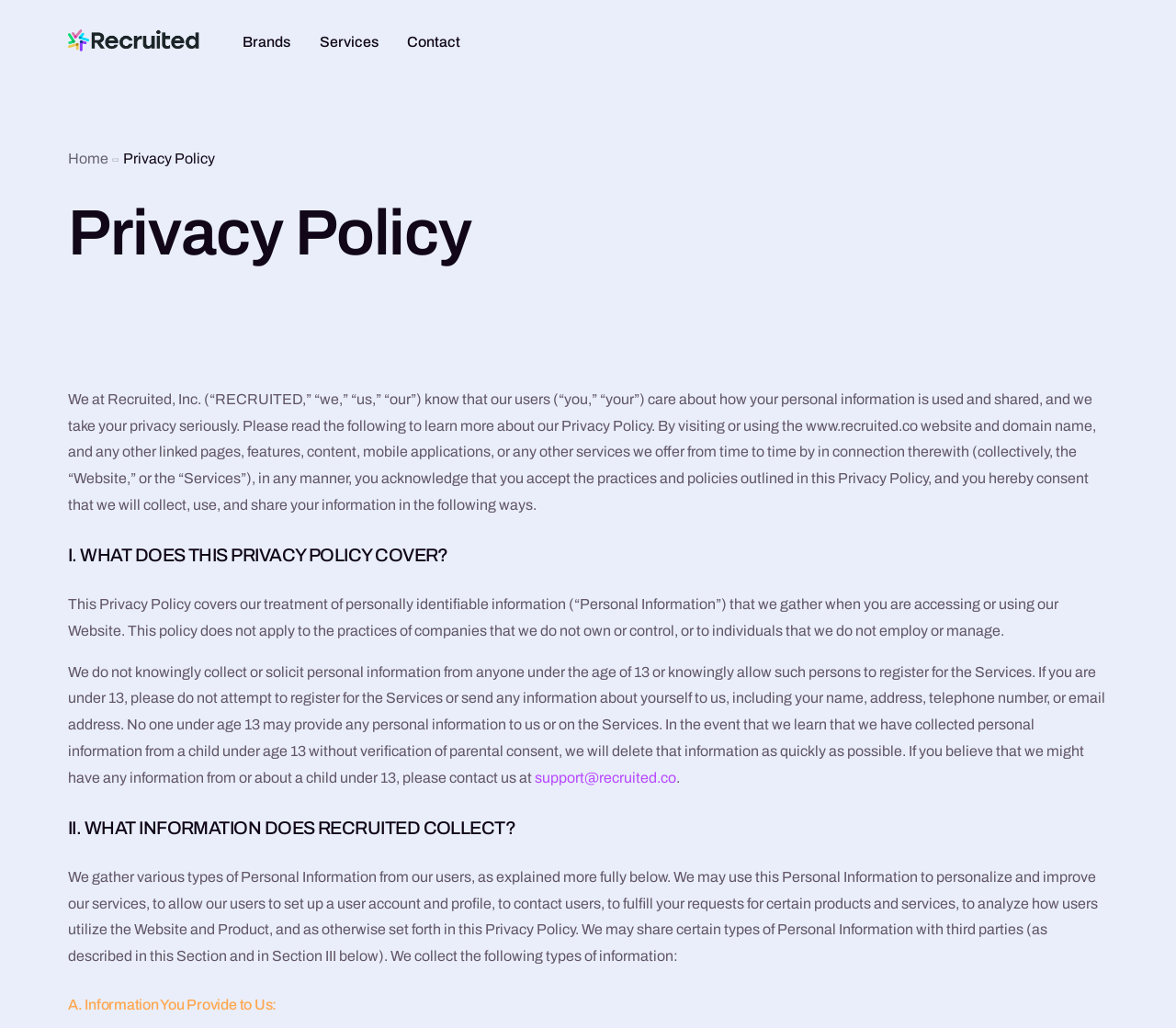What is the purpose of collecting Personal Information?
Provide a detailed and well-explained answer to the question.

According to the webpage, Recruited collects Personal Information to personalize and improve its services, allow users to set up a user account and profile, contact users, fulfill requests for certain products and services, and analyze how users utilize the Website and Product.